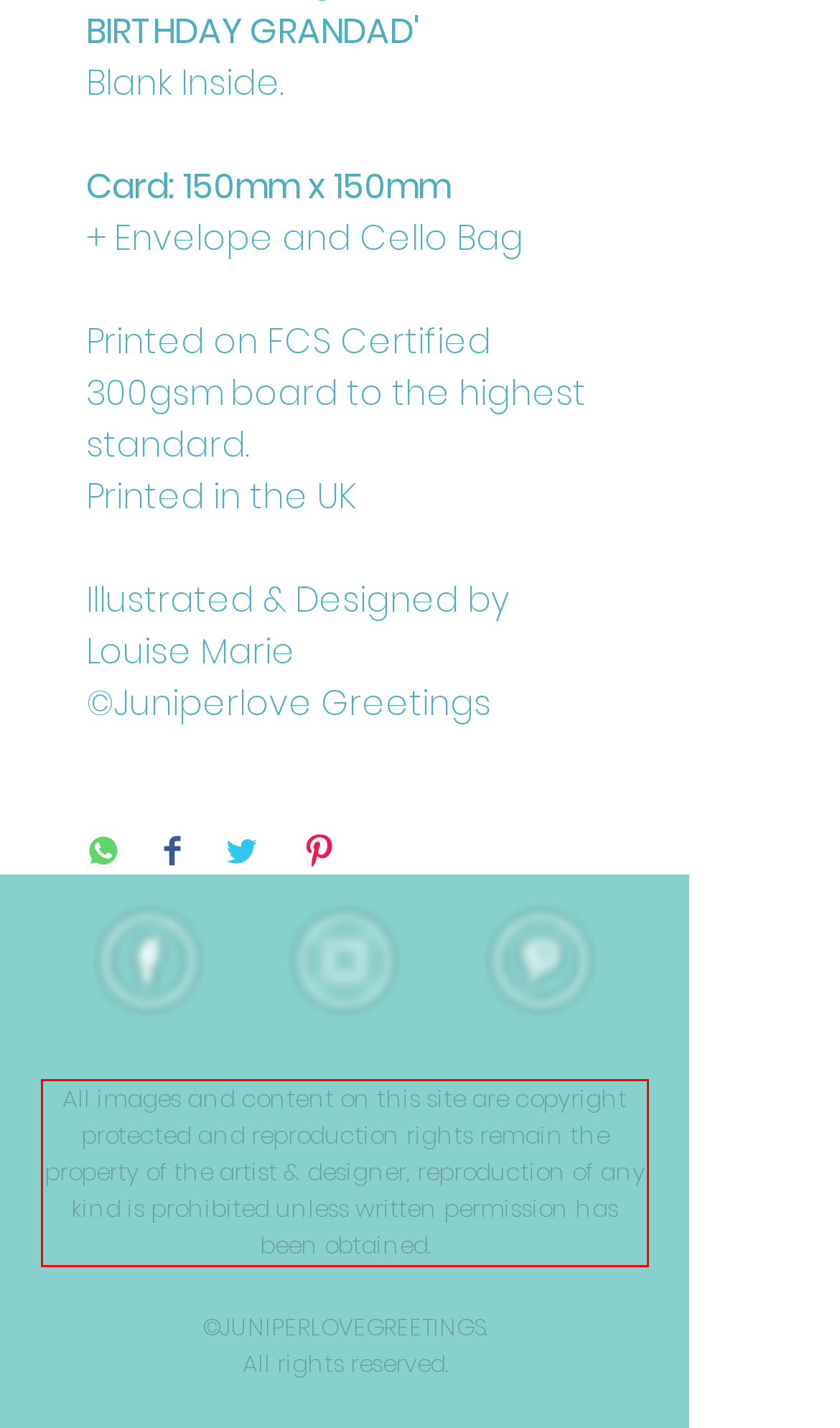You are provided with a screenshot of a webpage that includes a red bounding box. Extract and generate the text content found within the red bounding box.

All images and content on this site are copyright protected and reproduction rights remain the property of the artist & designer, reproduction of any kind is prohibited unless written permission has been obtained.